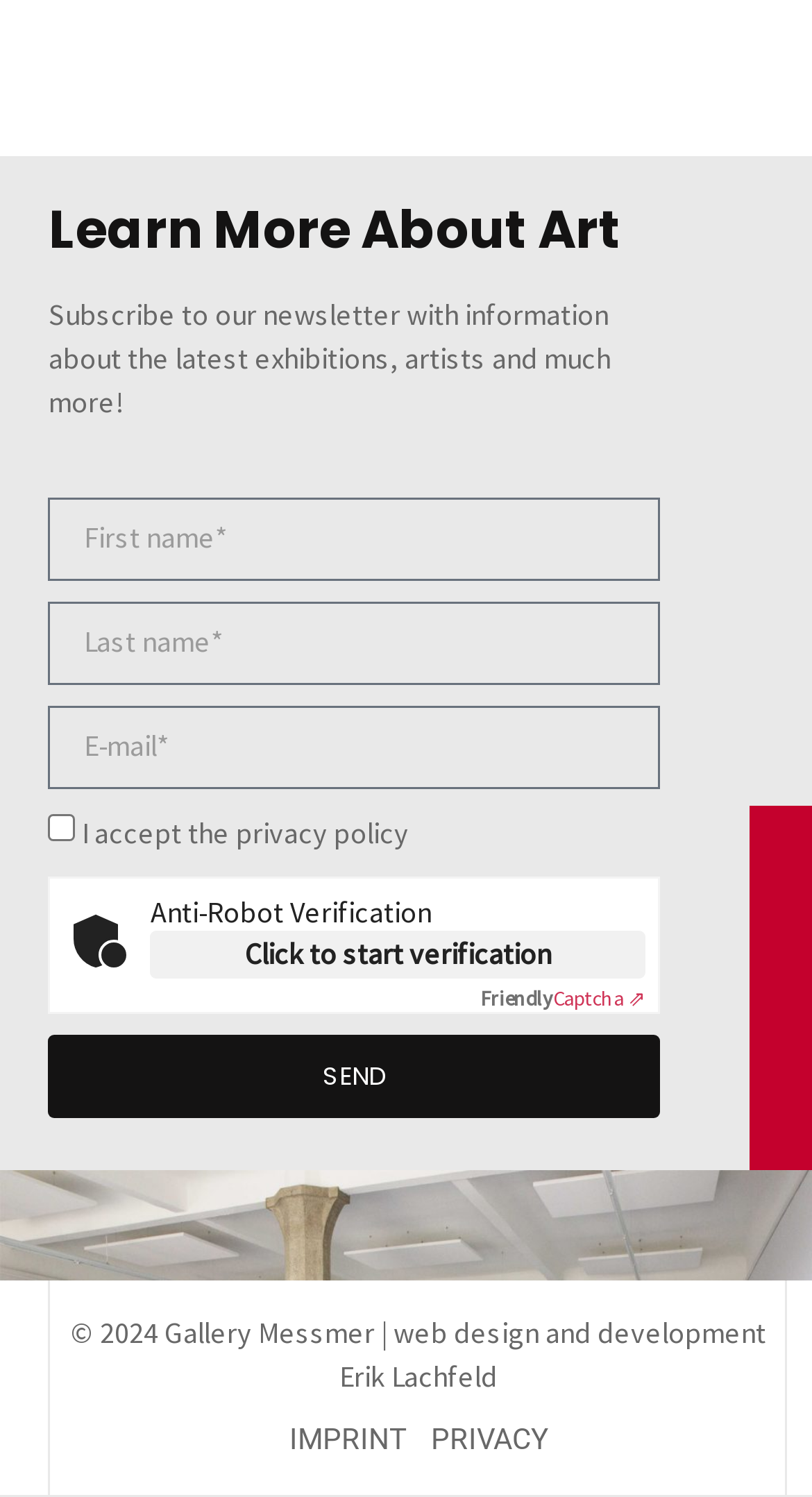What is the purpose of the newsletter subscription?
Using the image, give a concise answer in the form of a single word or short phrase.

Get latest exhibitions and artists info